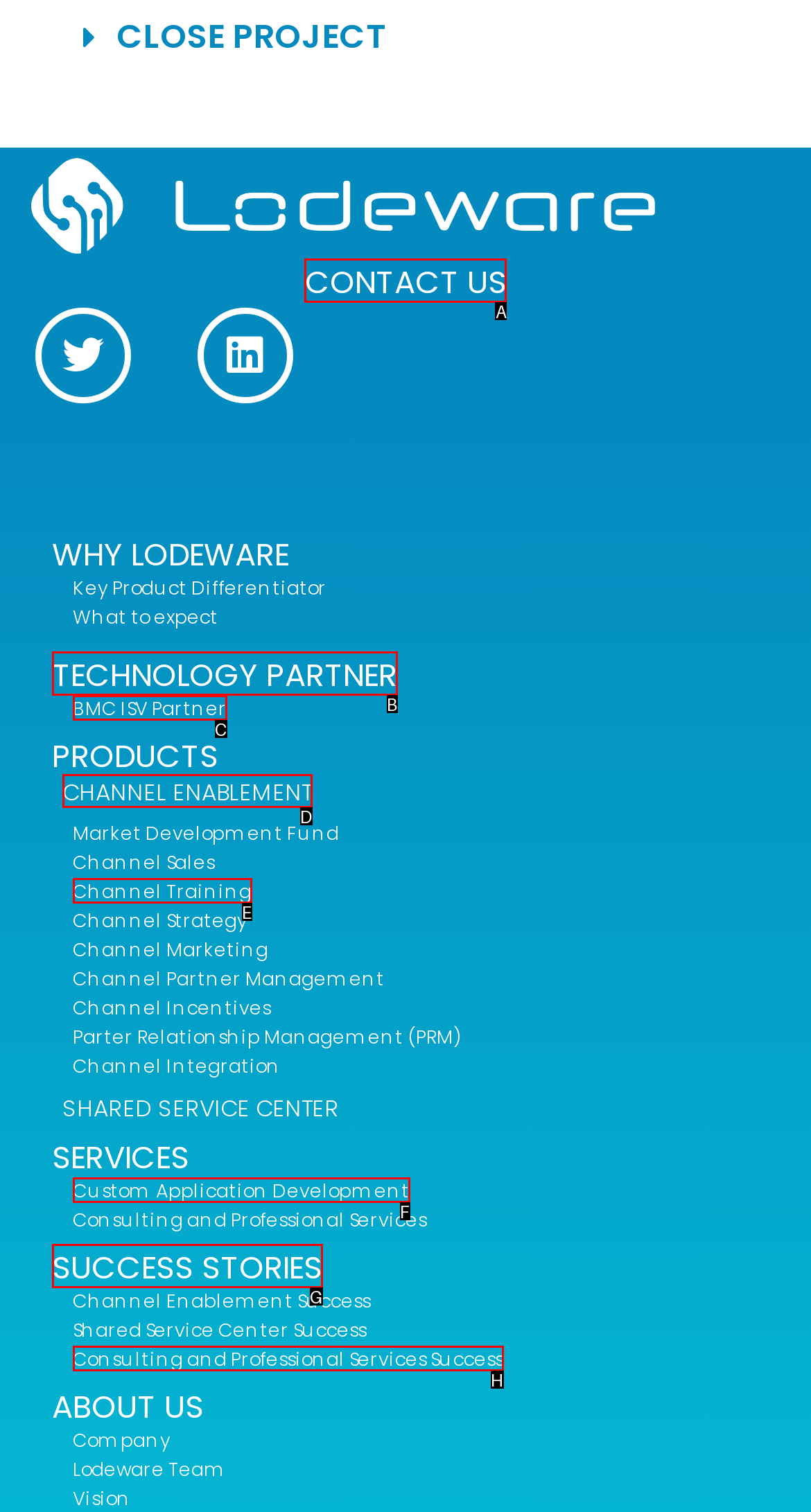Which UI element corresponds to this description: Consulting and Professional Services Success
Reply with the letter of the correct option.

H